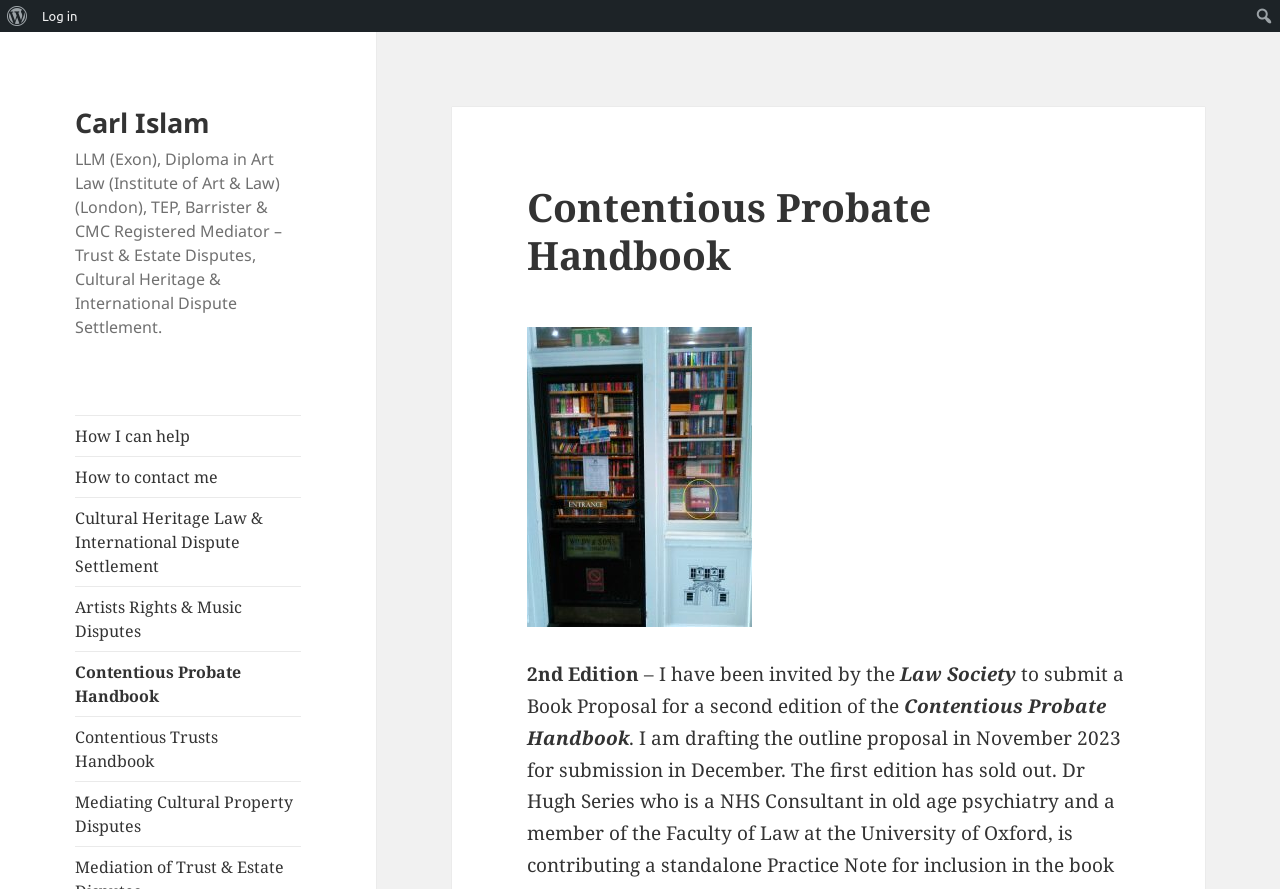Who invited Carl Islam to submit a book proposal?
Give a comprehensive and detailed explanation for the question.

According to the webpage, Carl Islam was invited by the Law Society to submit a book proposal for a second edition of the Contentious Probate Handbook, which is indicated by the StaticText elements '– I have been invited by the' and 'Law Society'.